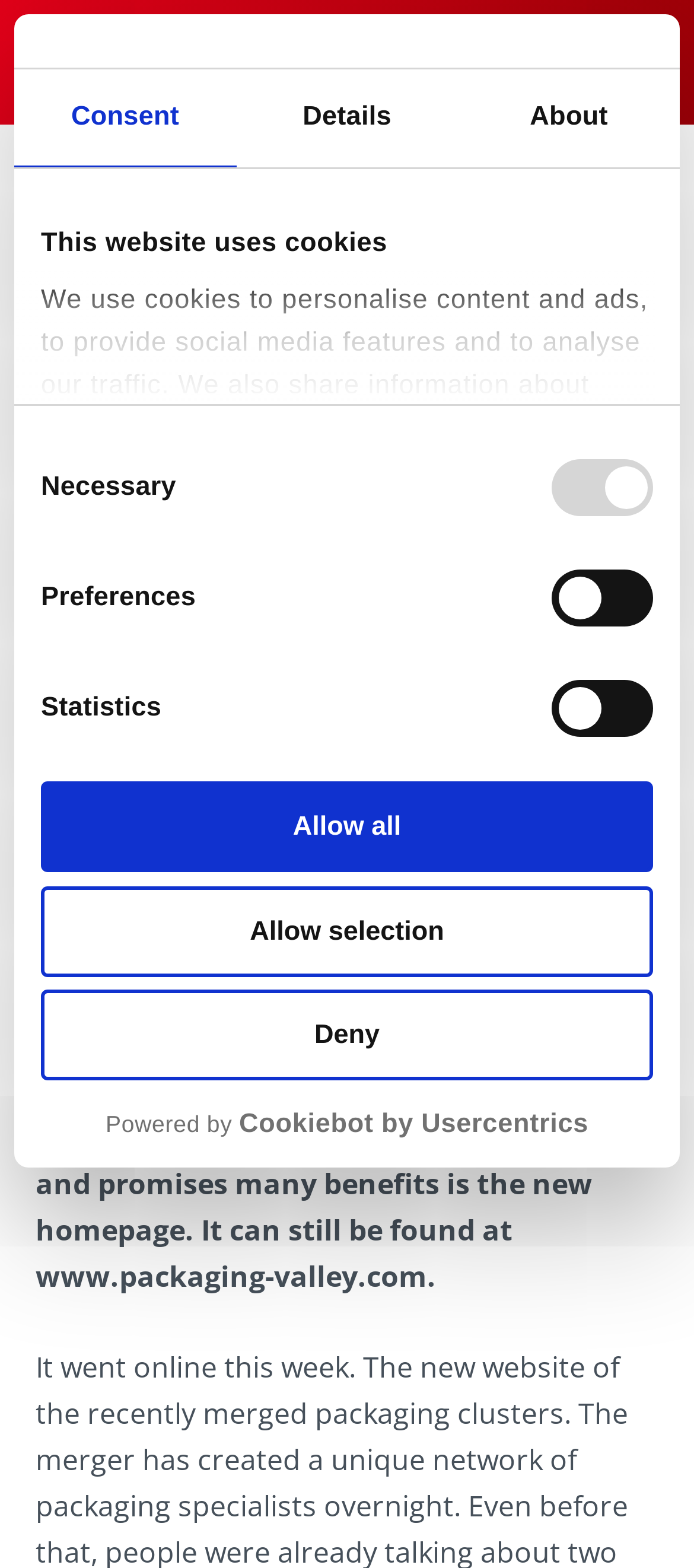What is the date mentioned on the webpage?
Can you provide a detailed and comprehensive answer to the question?

The webpage contains a static text element with the date and time '30.07.2020 14:02', which suggests that this is a specific date and time mentioned on the webpage.